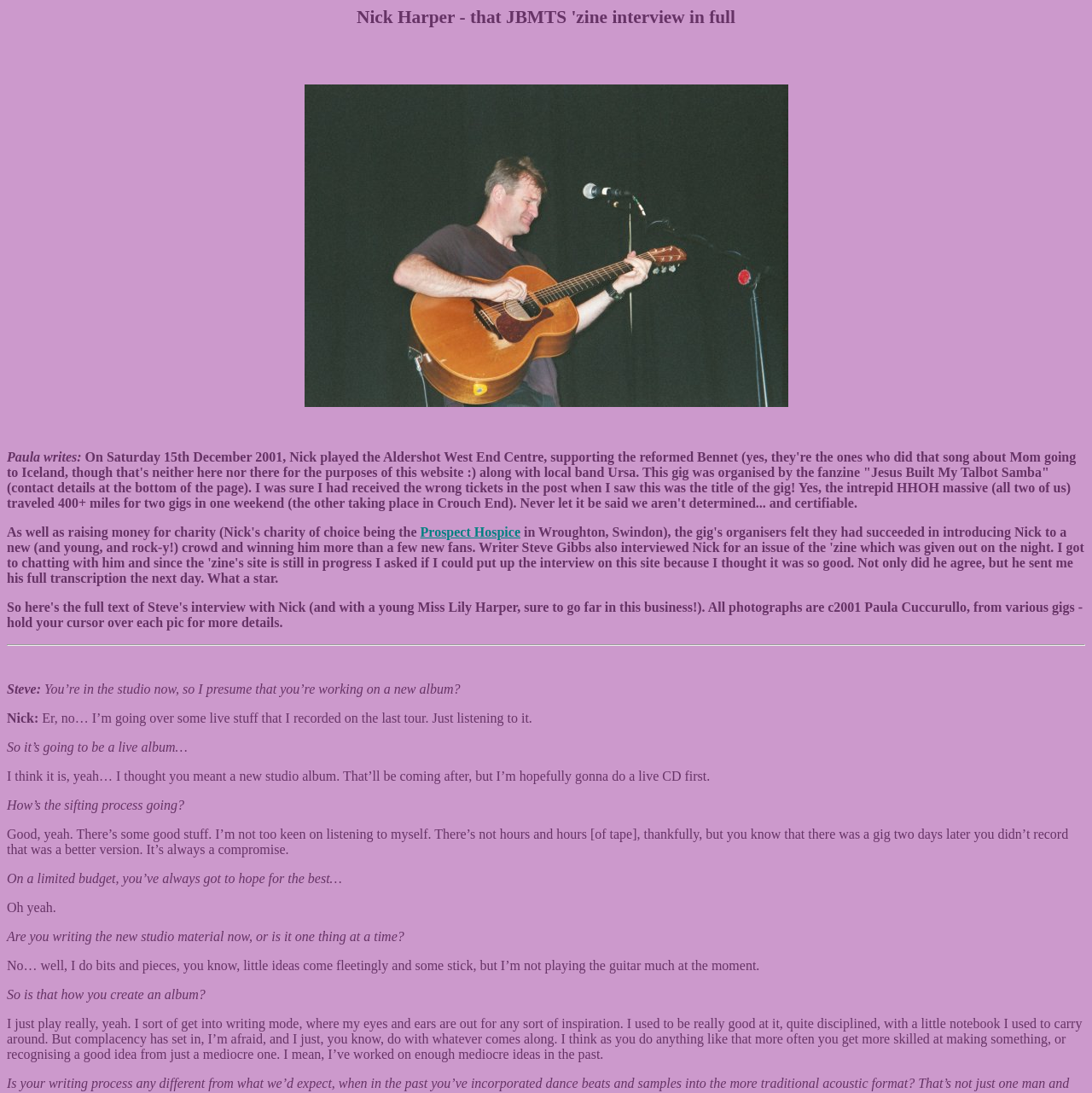What is Nick working on in the studio?
Based on the screenshot, provide your answer in one word or phrase.

Live stuff